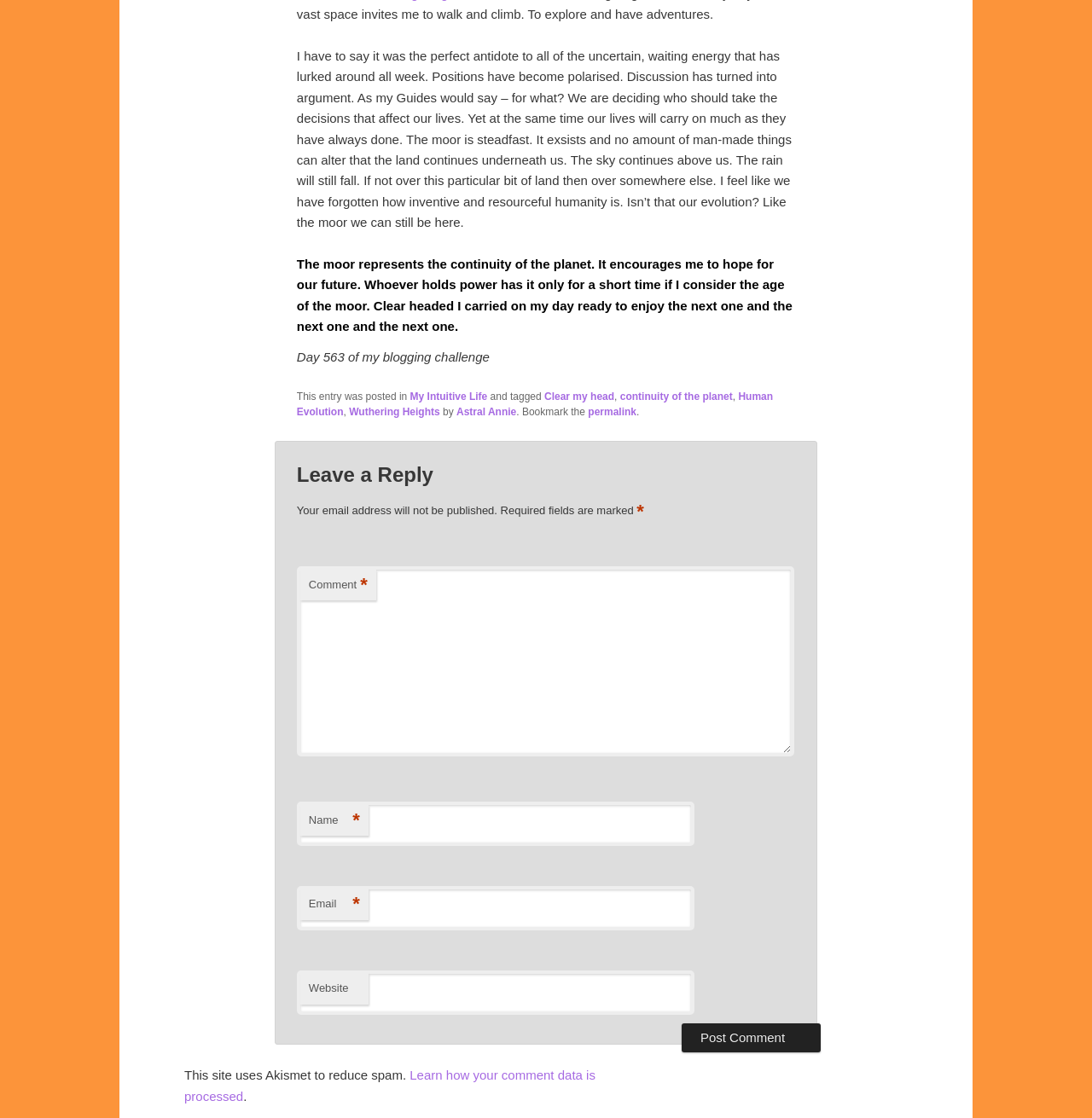How many links are in the footer section?
Using the image as a reference, answer with just one word or a short phrase.

5